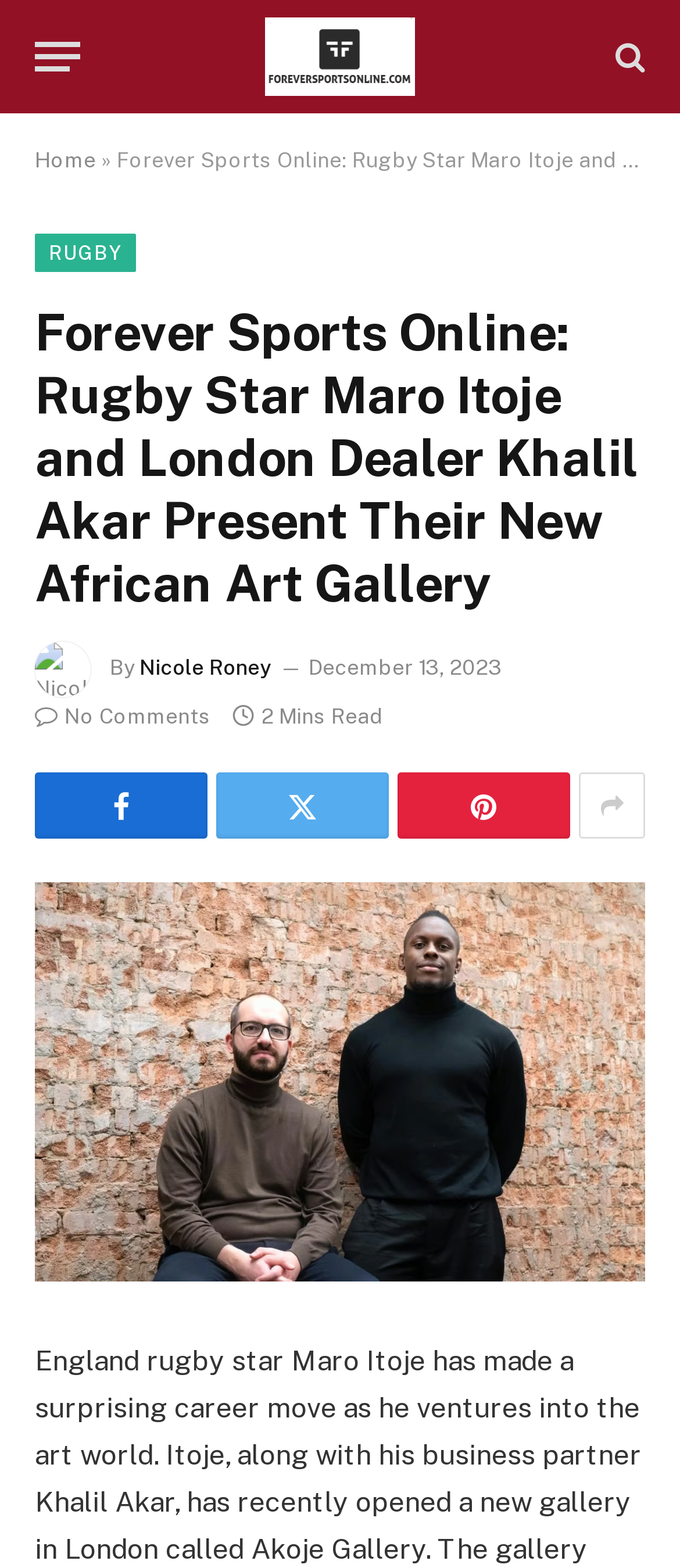Please find the main title text of this webpage.

Forever Sports Online: Rugby Star Maro Itoje and London Dealer Khalil Akar Present Their New African Art Gallery